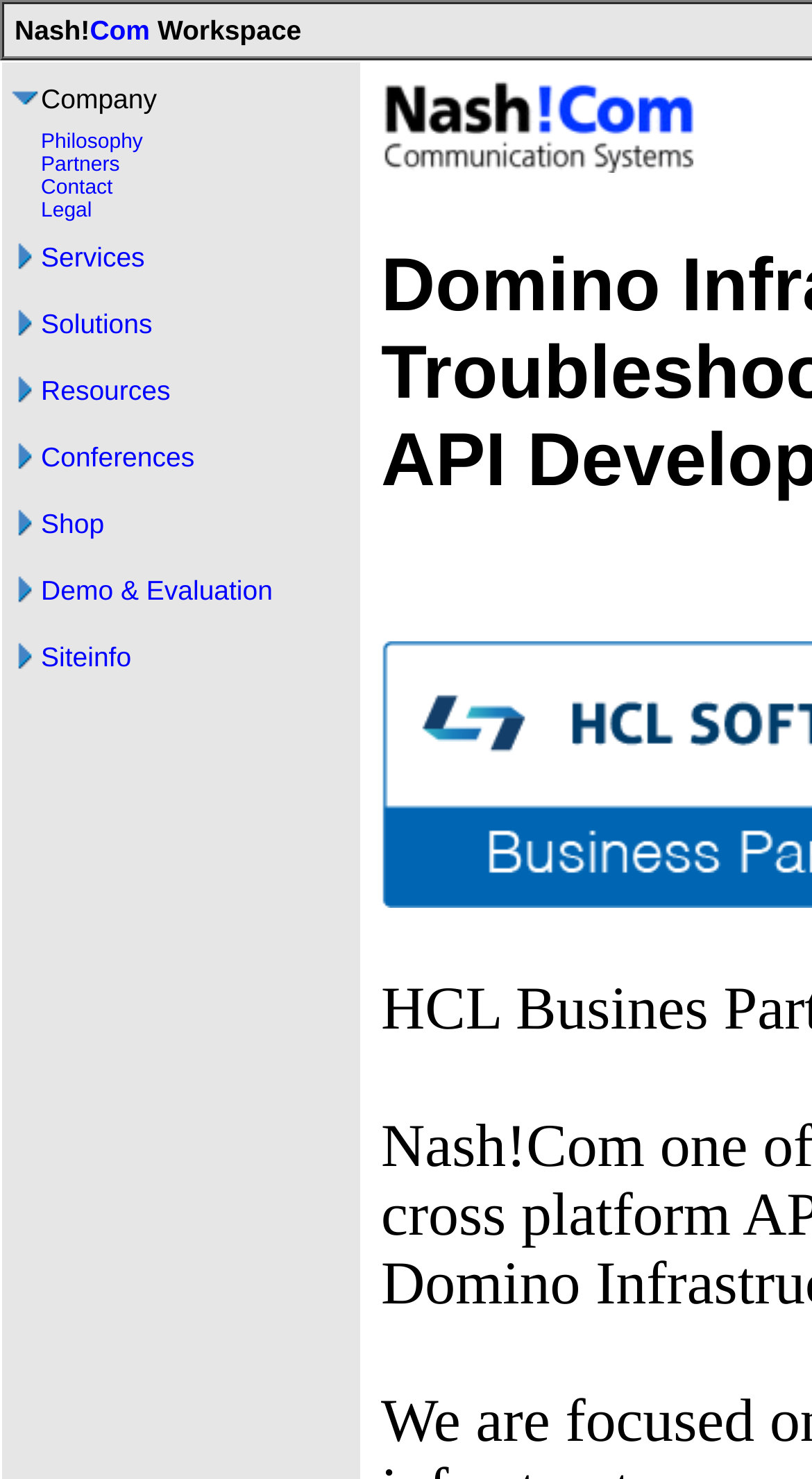Please identify the bounding box coordinates of the region to click in order to complete the given instruction: "Contact us". The coordinates should be four float numbers between 0 and 1, i.e., [left, top, right, bottom].

[0.05, 0.12, 0.139, 0.135]